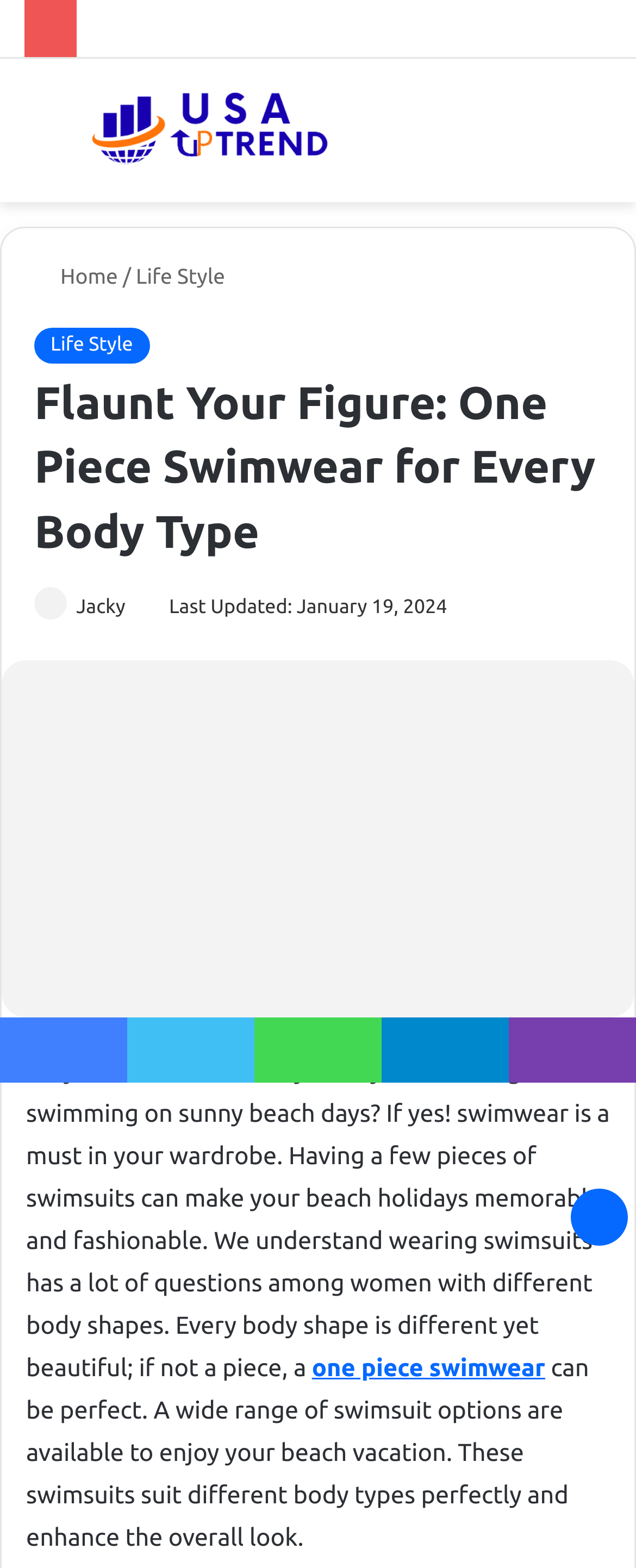What is the main topic of this webpage?
Look at the image and answer with only one word or phrase.

One piece swimwear